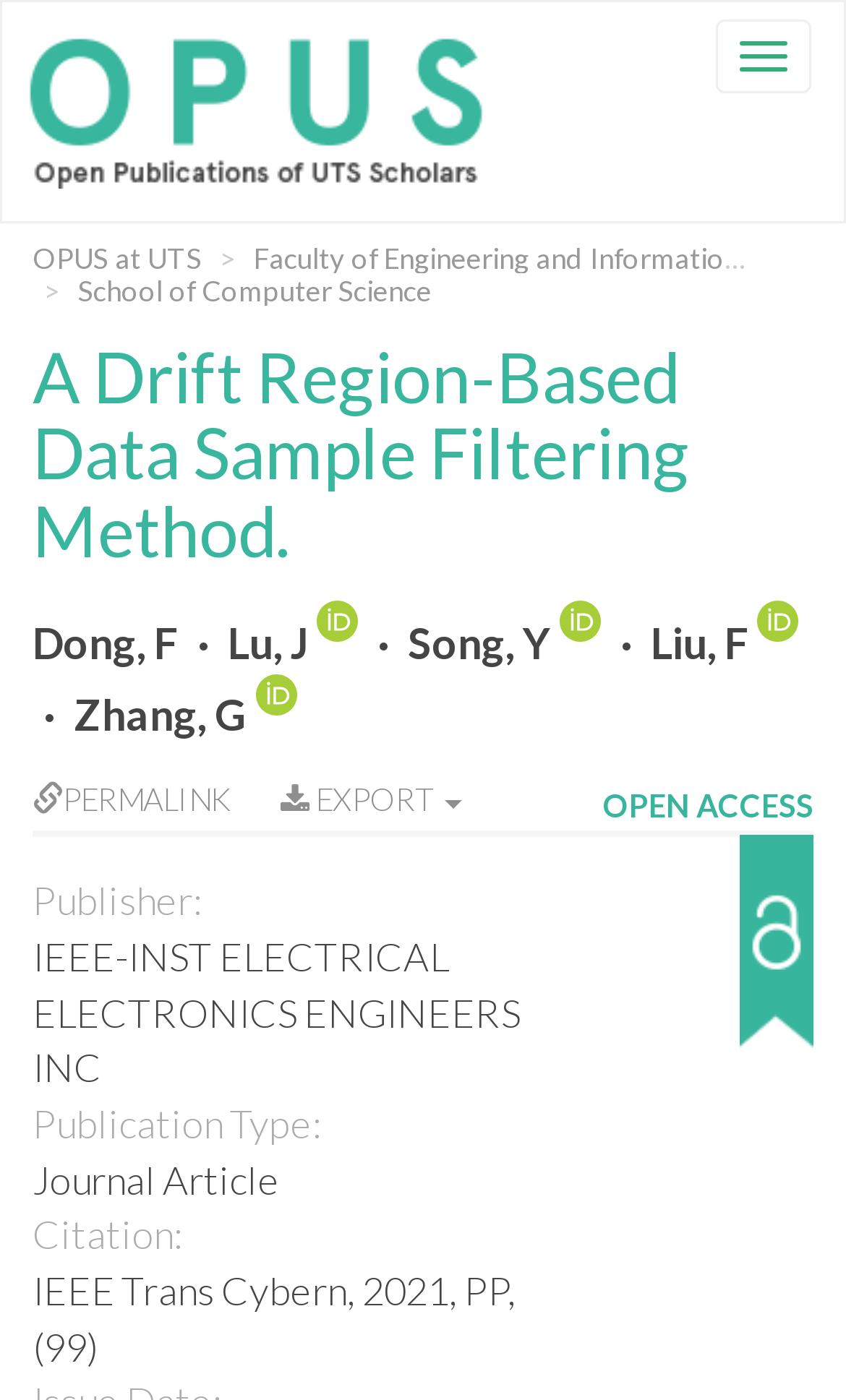Find the primary header on the webpage and provide its text.

A Drift Region-Based Data Sample Filtering Method.